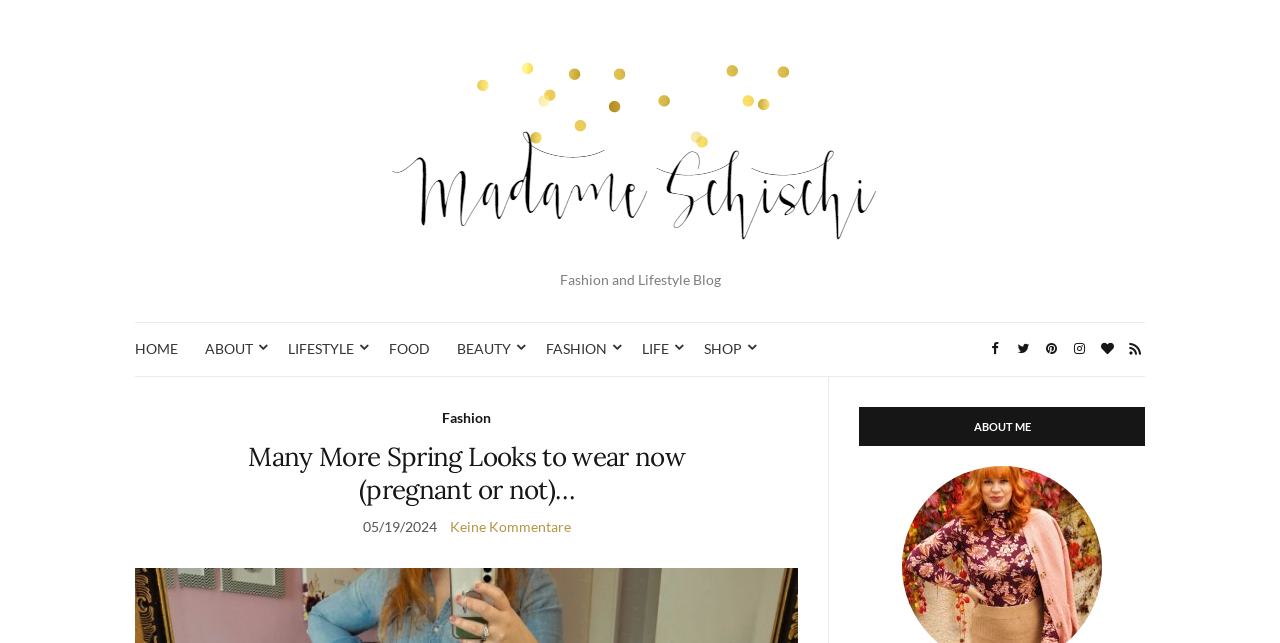Determine the bounding box coordinates of the region I should click to achieve the following instruction: "Check the 'ABOUT ME' section". Ensure the bounding box coordinates are four float numbers between 0 and 1, i.e., [left, top, right, bottom].

[0.671, 0.633, 0.895, 0.693]